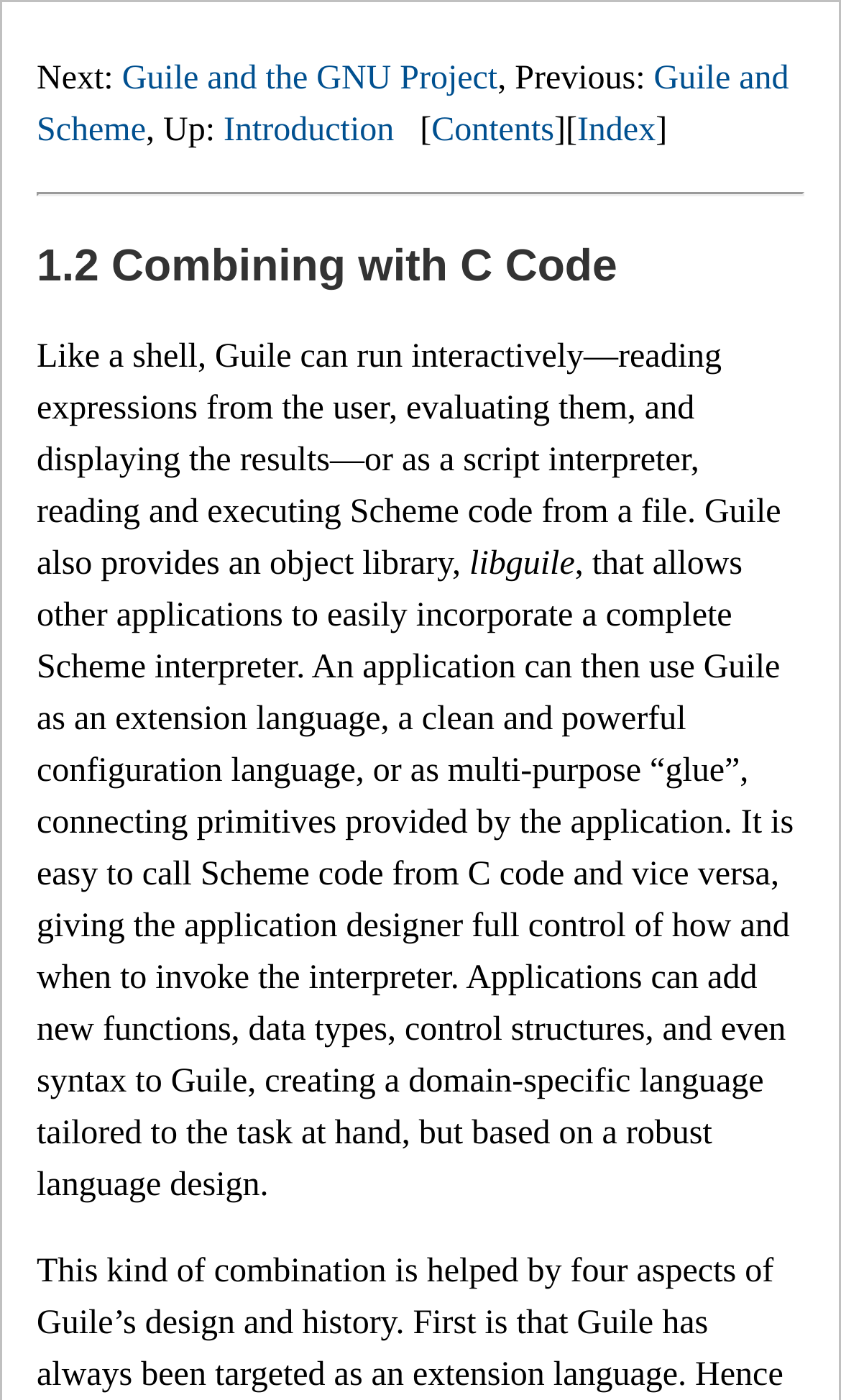What is the relationship between Guile and Scheme?
Answer the question with as much detail as you can, using the image as a reference.

I found the answer by reading the paragraph that explains how Guile can run interactively or as a script interpreter, reading and executing Scheme code from a file.